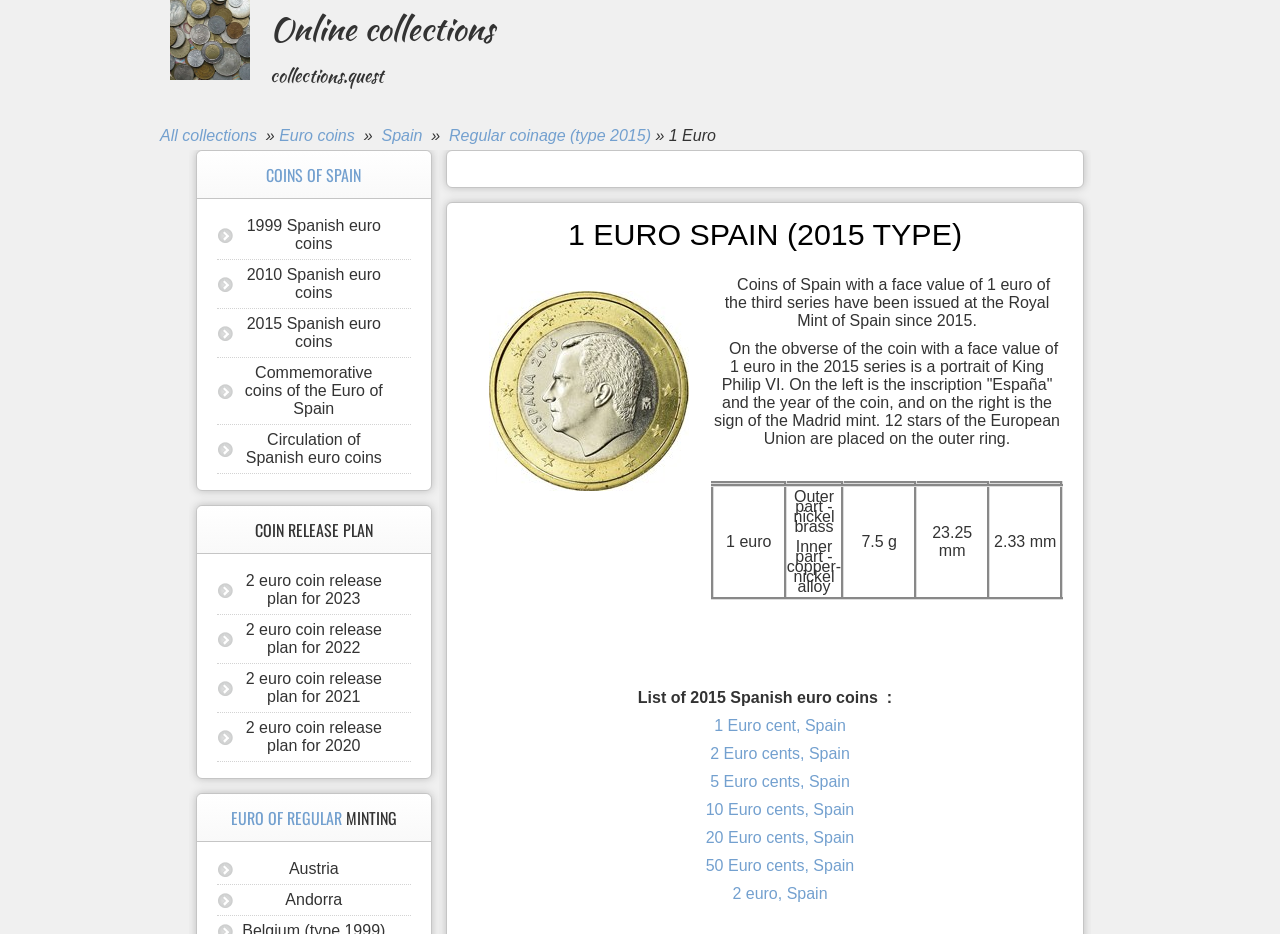How many stars of the European Union are on the outer ring of the coin?
Please answer the question with a detailed response using the information from the screenshot.

The answer can be found in the text on the webpage, which describes the design of the coin. The text states that '12 stars of the European Union are placed on the outer ring'.